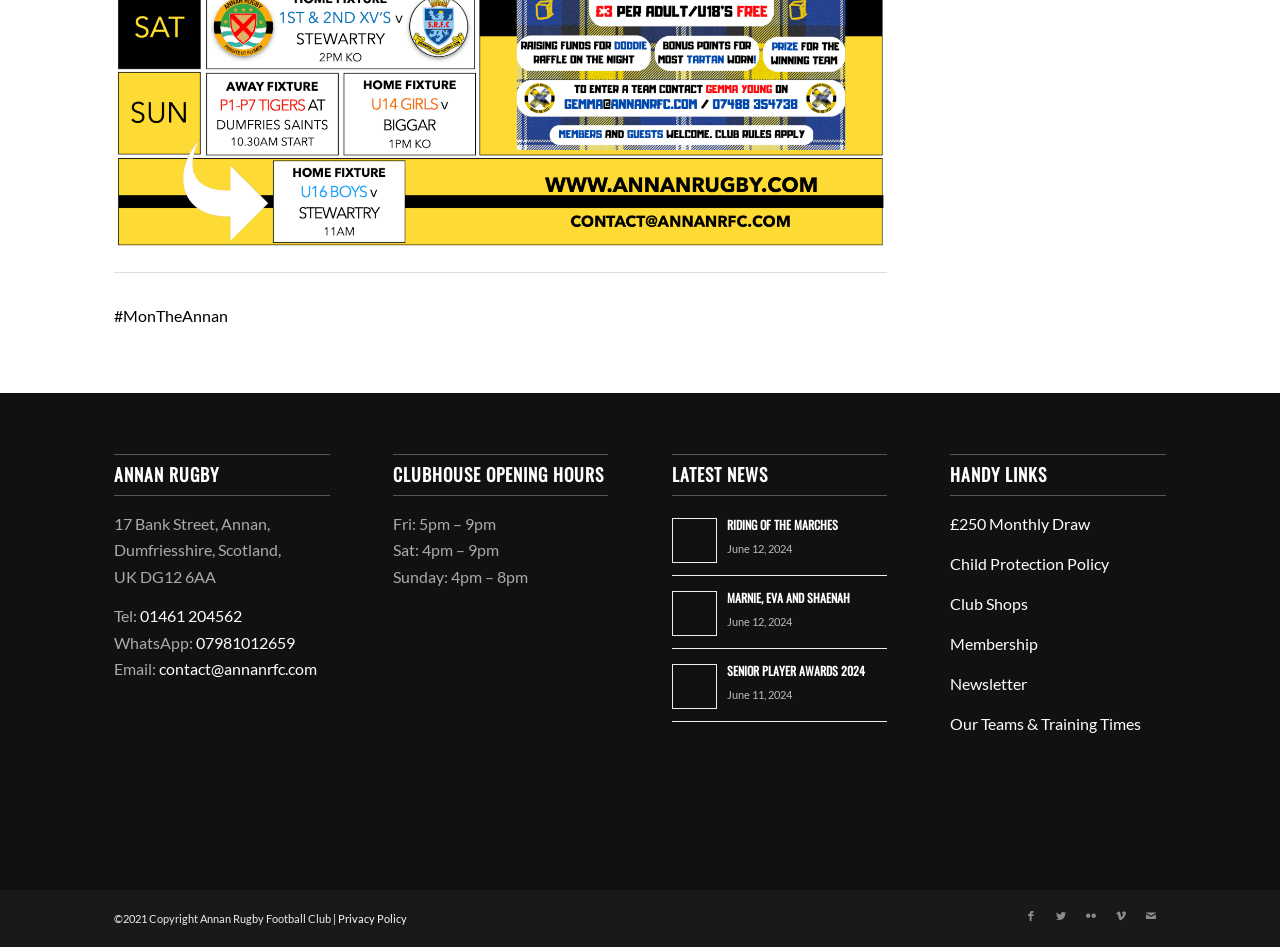Please specify the bounding box coordinates of the area that should be clicked to accomplish the following instruction: "Check the 'CLUBHOUSE OPENING HOURS'". The coordinates should consist of four float numbers between 0 and 1, i.e., [left, top, right, bottom].

[0.307, 0.48, 0.475, 0.523]